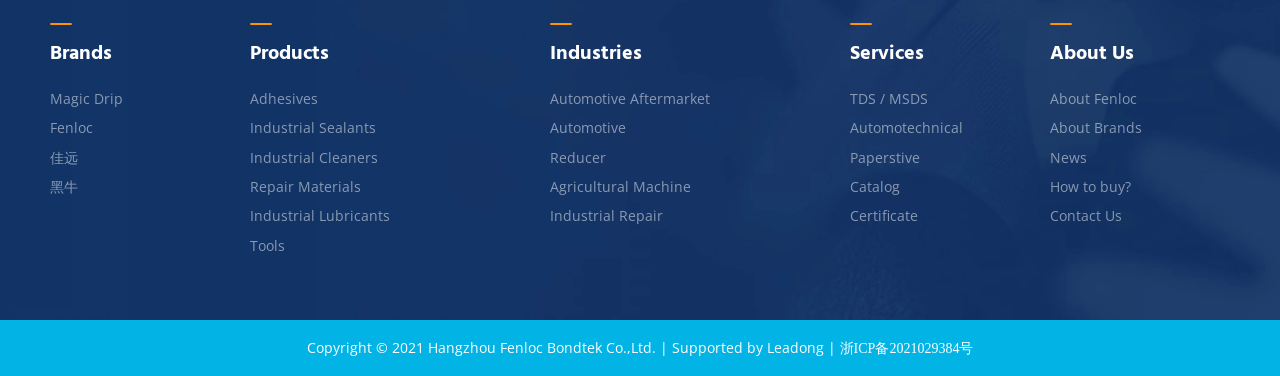Answer the question in a single word or phrase:
What are the main categories on this webpage?

Brands, Products, Industries, Services, About Us